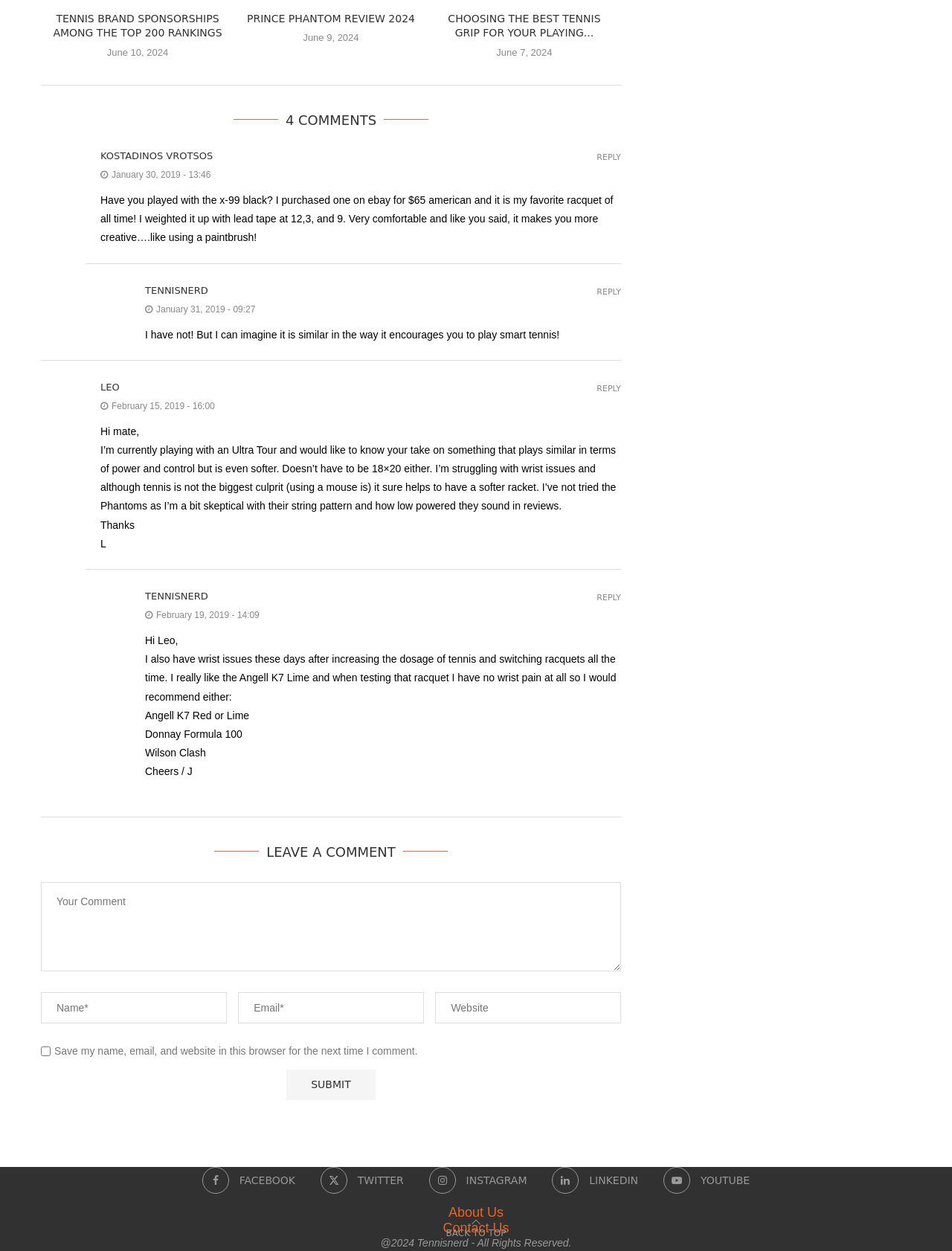Please indicate the bounding box coordinates of the element's region to be clicked to achieve the instruction: "Click on the 'Facebook' link". Provide the coordinates as four float numbers between 0 and 1, i.e., [left, top, right, bottom].

[0.212, 0.933, 0.31, 0.954]